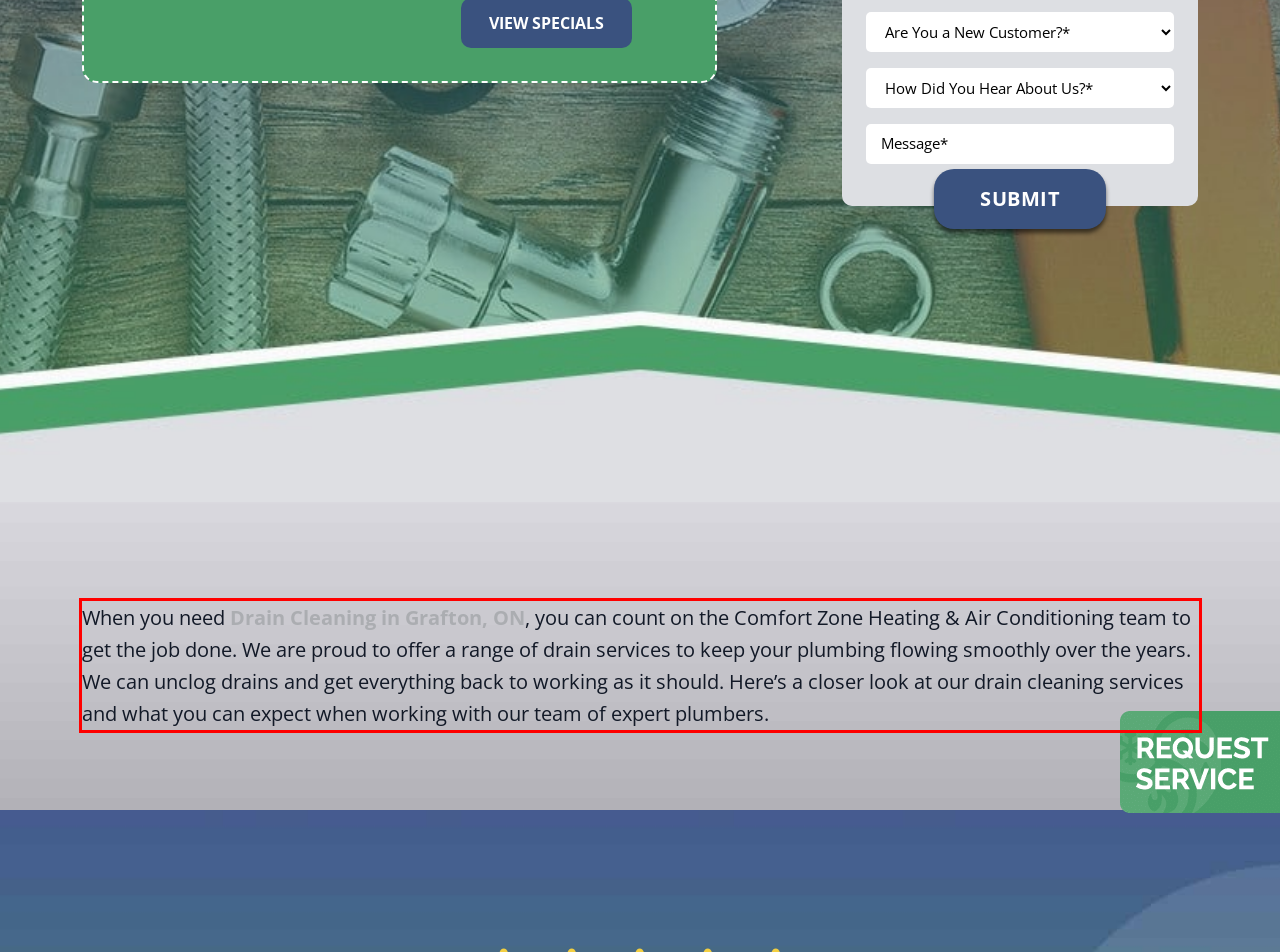View the screenshot of the webpage and identify the UI element surrounded by a red bounding box. Extract the text contained within this red bounding box.

When you need Drain Cleaning in Grafton, ON, you can count on the Comfort Zone Heating & Air Conditioning team to get the job done. We are proud to offer a range of drain services to keep your plumbing flowing smoothly over the years. We can unclog drains and get everything back to working as it should. Here’s a closer look at our drain cleaning services and what you can expect when working with our team of expert plumbers.